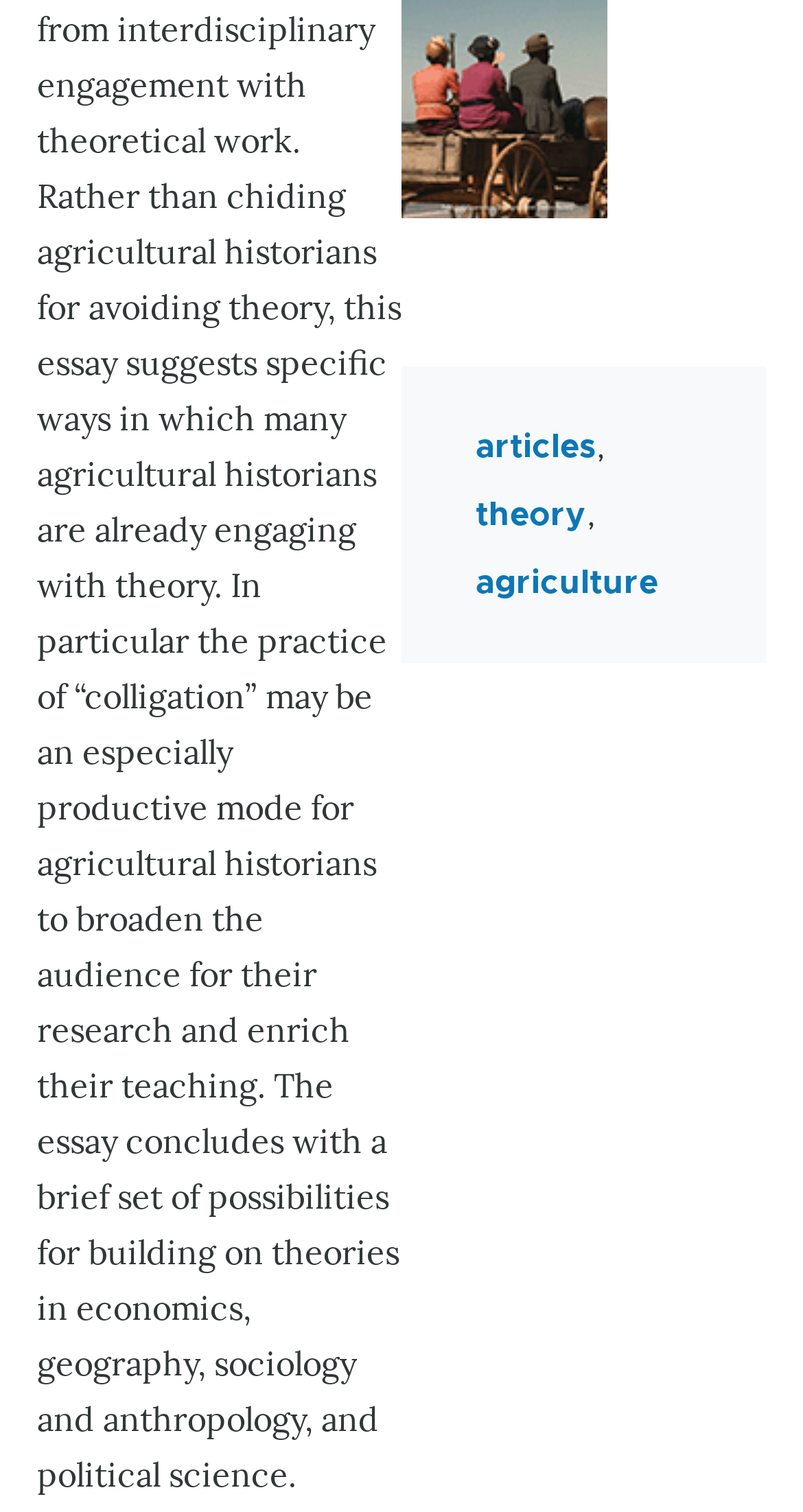Please find the bounding box coordinates in the format (top-left x, top-left y, bottom-right x, bottom-right y) for the given element description. Ensure the coordinates are floating point numbers between 0 and 1. Description: agriculture

[0.592, 0.369, 0.819, 0.402]